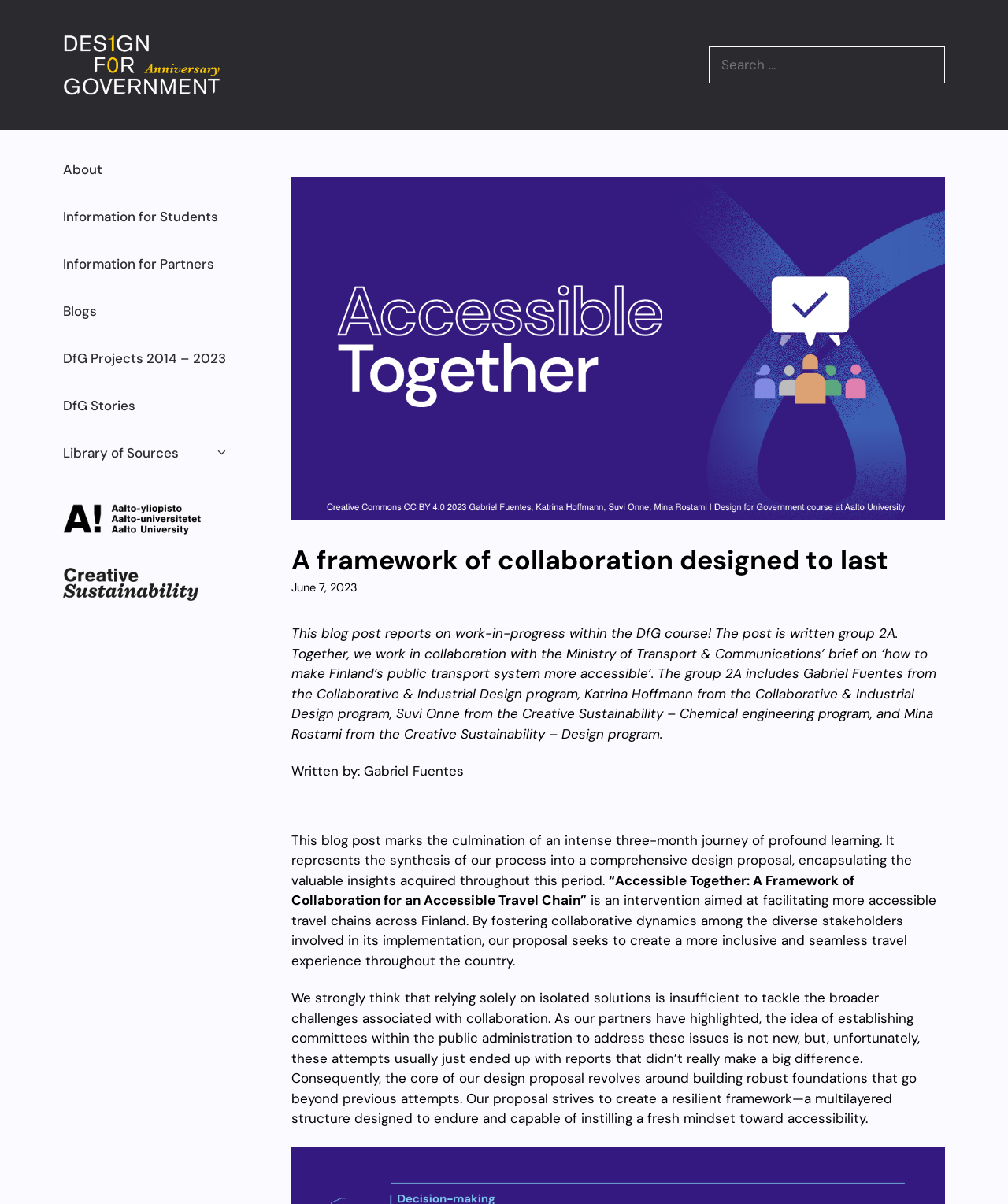Find the bounding box coordinates of the clickable element required to execute the following instruction: "Read the blog post". Provide the coordinates as four float numbers between 0 and 1, i.e., [left, top, right, bottom].

[0.289, 0.519, 0.929, 0.616]